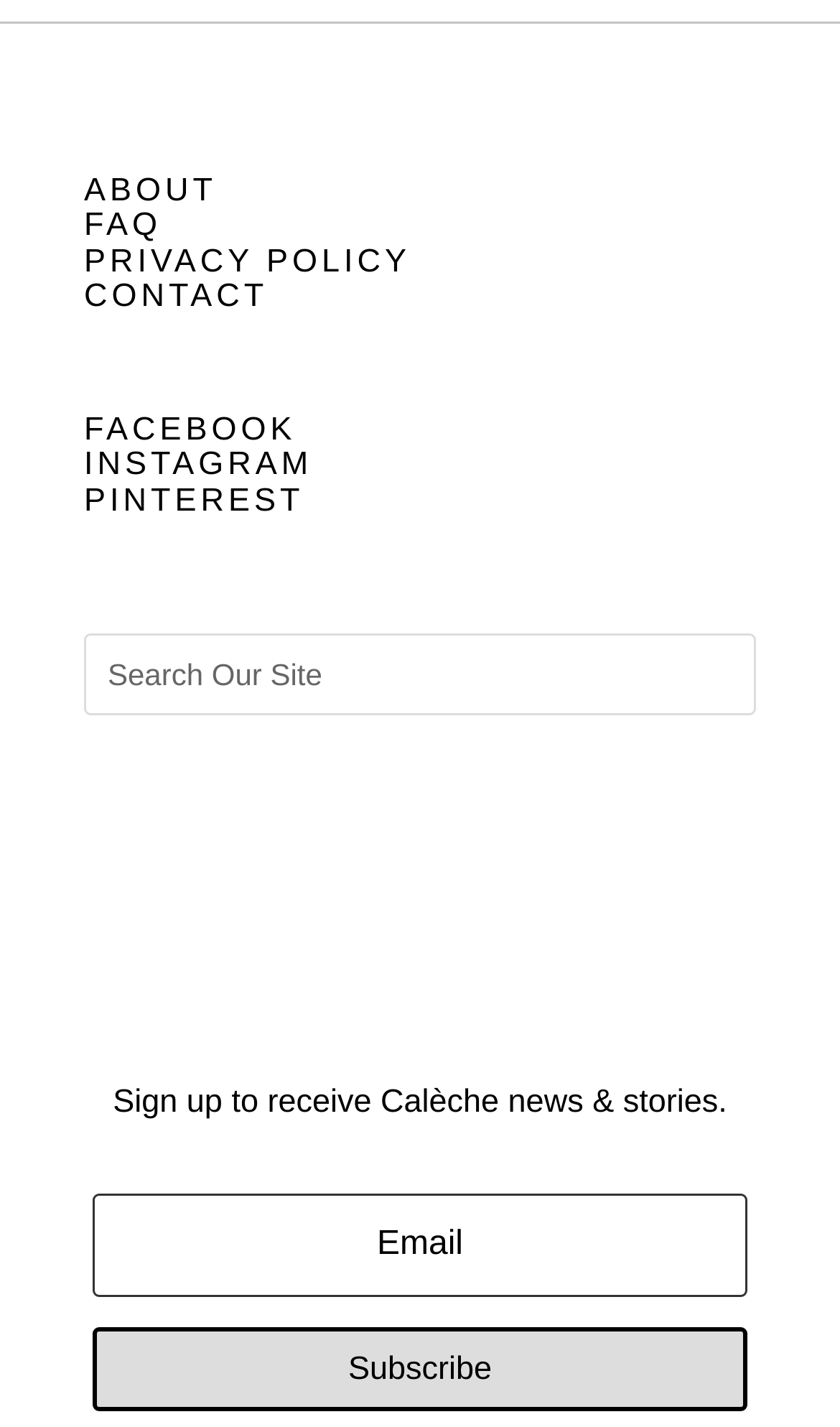Could you highlight the region that needs to be clicked to execute the instruction: "Search for something on the site"?

[0.103, 0.446, 0.897, 0.5]